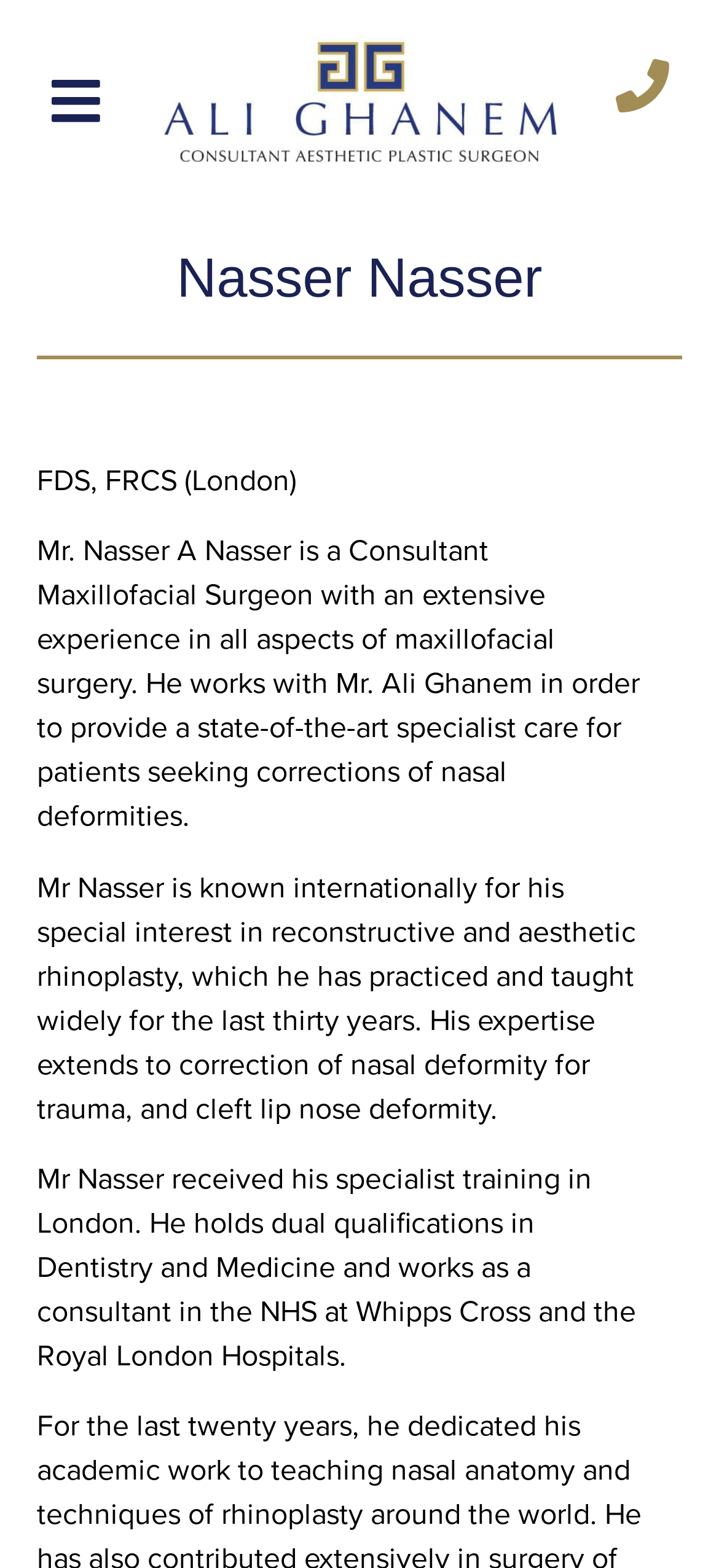Convey a detailed summary of the webpage, mentioning all key elements.

The webpage is about Mr. Nasser A Nasser, a Consultant Maxillofacial Surgeon. At the top left, there is a link. Below it, there is a heading with the name "Nasser Nasser". To the right of the heading, there are three links, with the last one accompanied by a small image. 

Below the heading, there are three paragraphs of text. The first paragraph describes Mr. Nasser's profession and experience. The second paragraph explains his special interest and expertise in reconstructive and aesthetic rhinoplasty. The third paragraph mentions his specialist training in London and his work as a consultant in the NHS at Whipps Cross and the Royal London Hospitals. 

Above the first paragraph, there is a line of text "FDS, FRCS (London)" which likely indicates Mr. Nasser's qualifications.